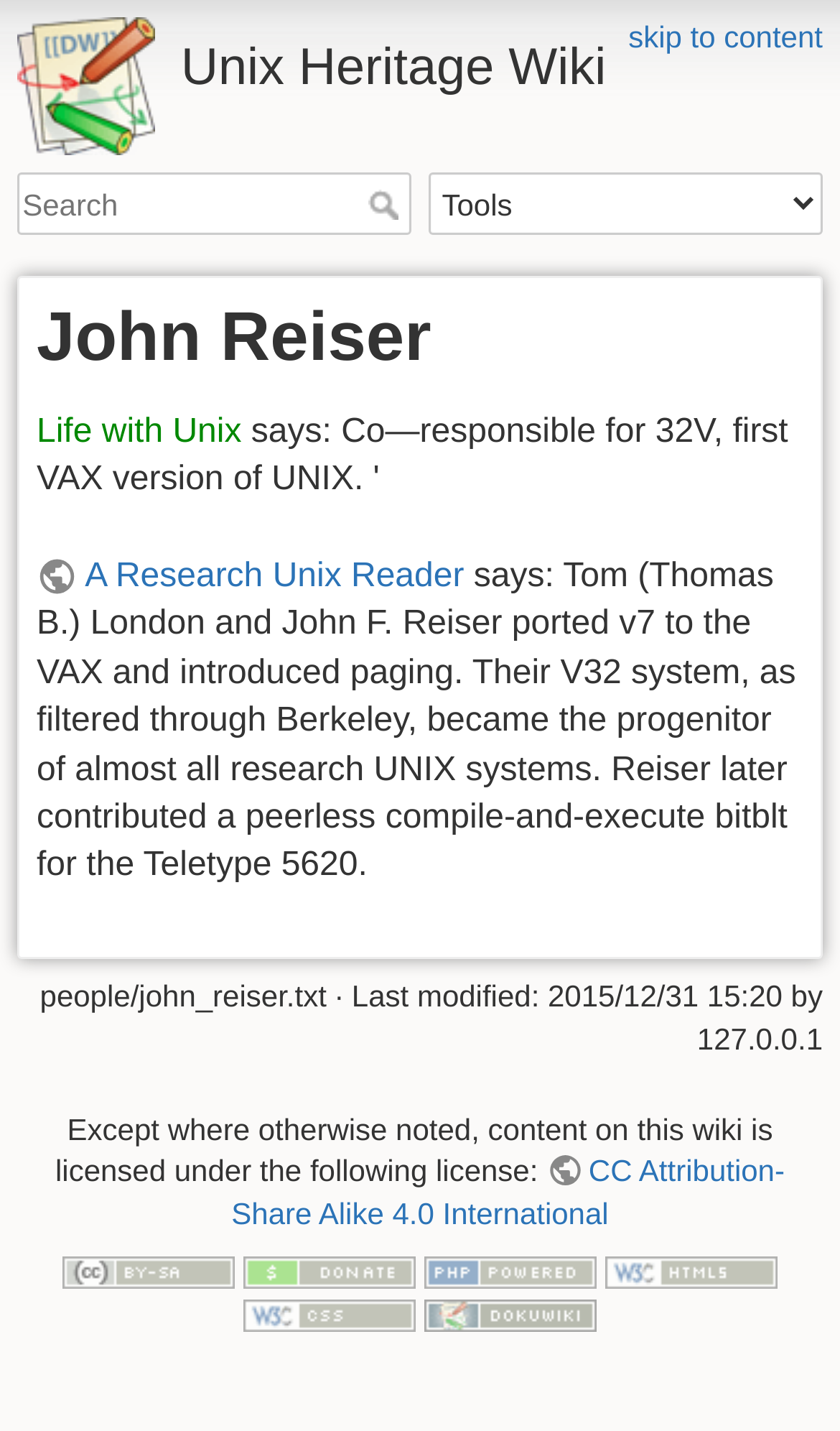Extract the main heading from the webpage content.

Unix Heritage Wiki